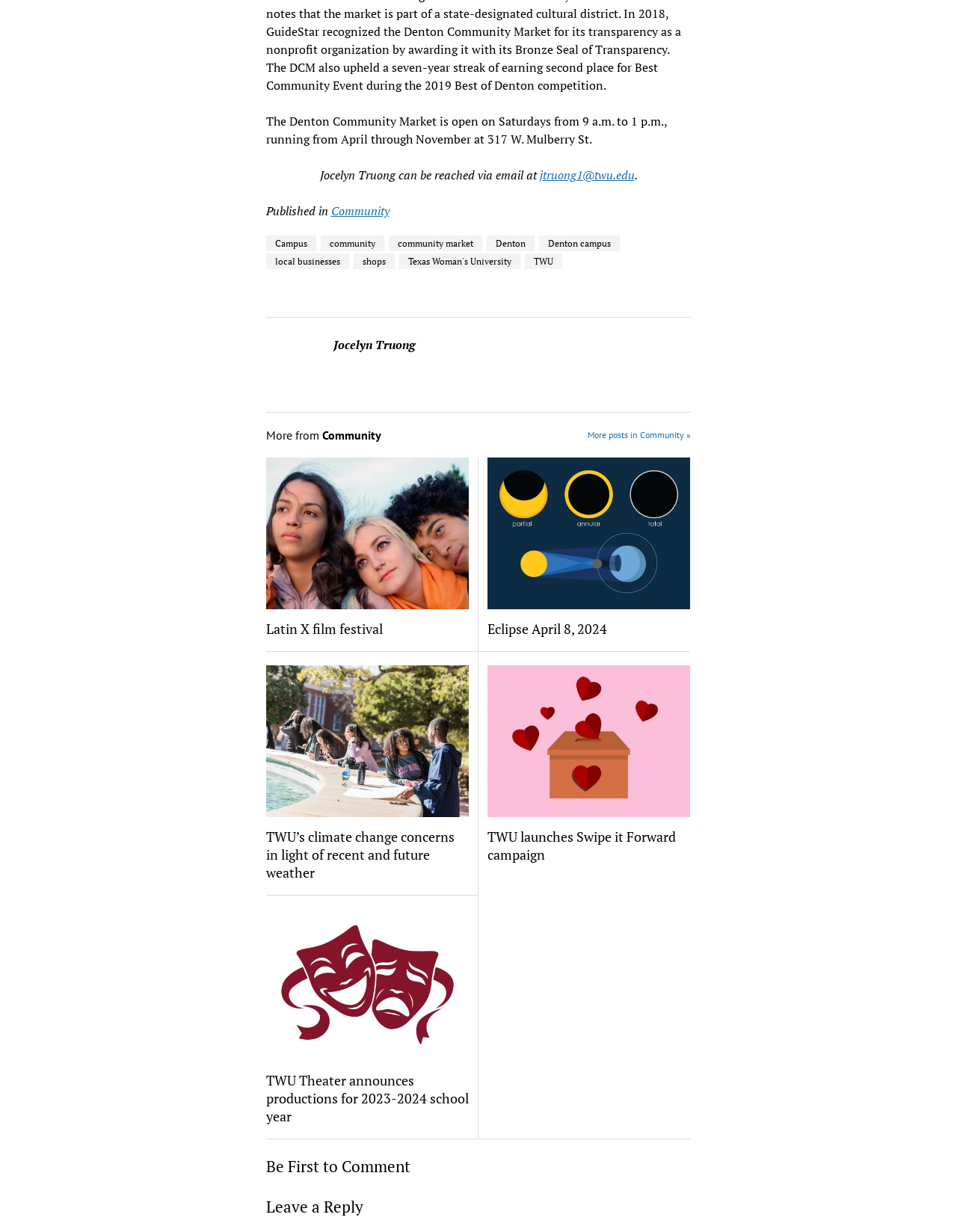Please examine the image and answer the question with a detailed explanation:
What is the date of the eclipse mentioned?

The date of the eclipse is mentioned in the link element as 'Eclipse April 8, 2024'.